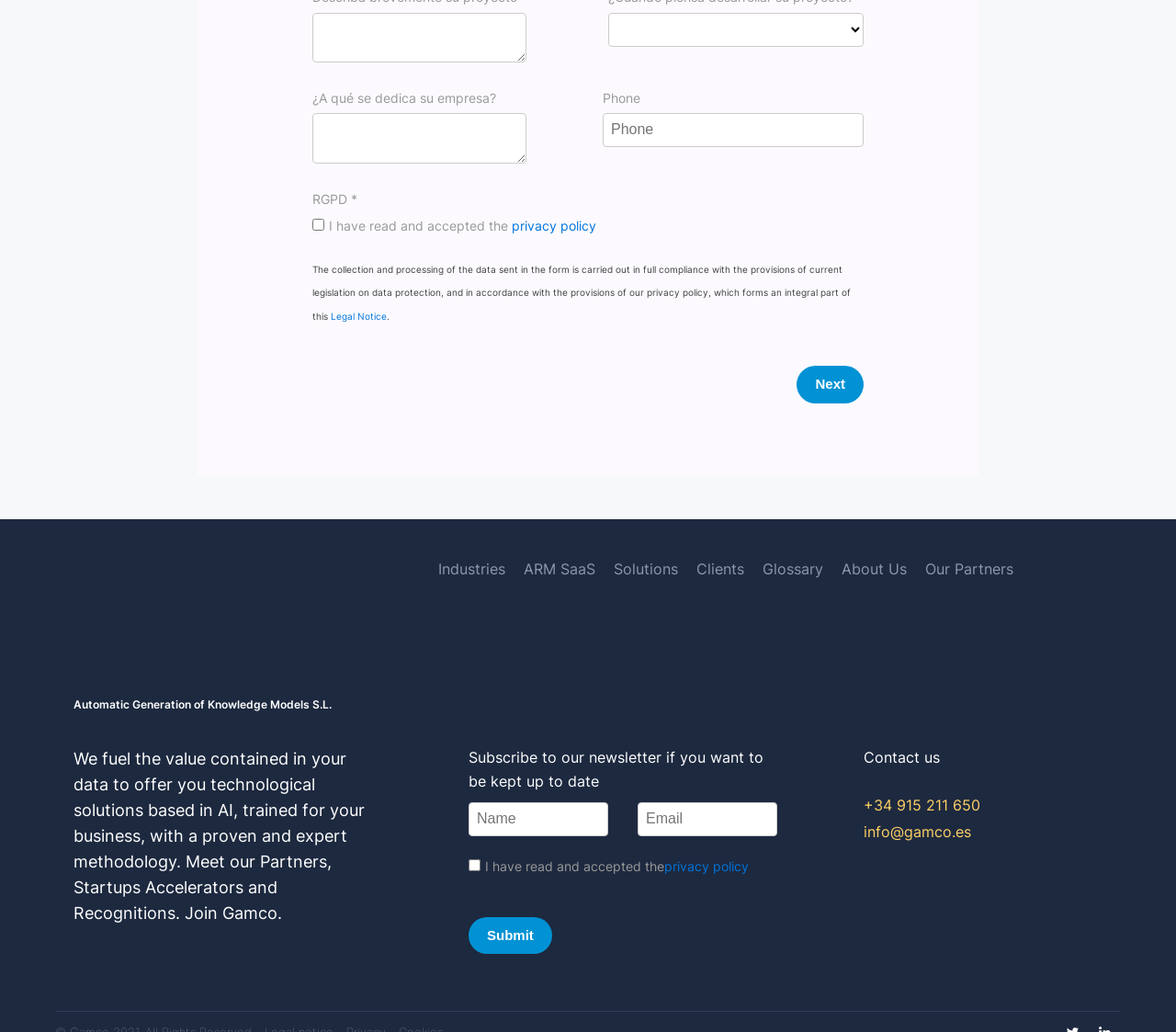Can you find the bounding box coordinates of the area I should click to execute the following instruction: "Subscribe to newsletter"?

[0.398, 0.769, 0.517, 0.801]